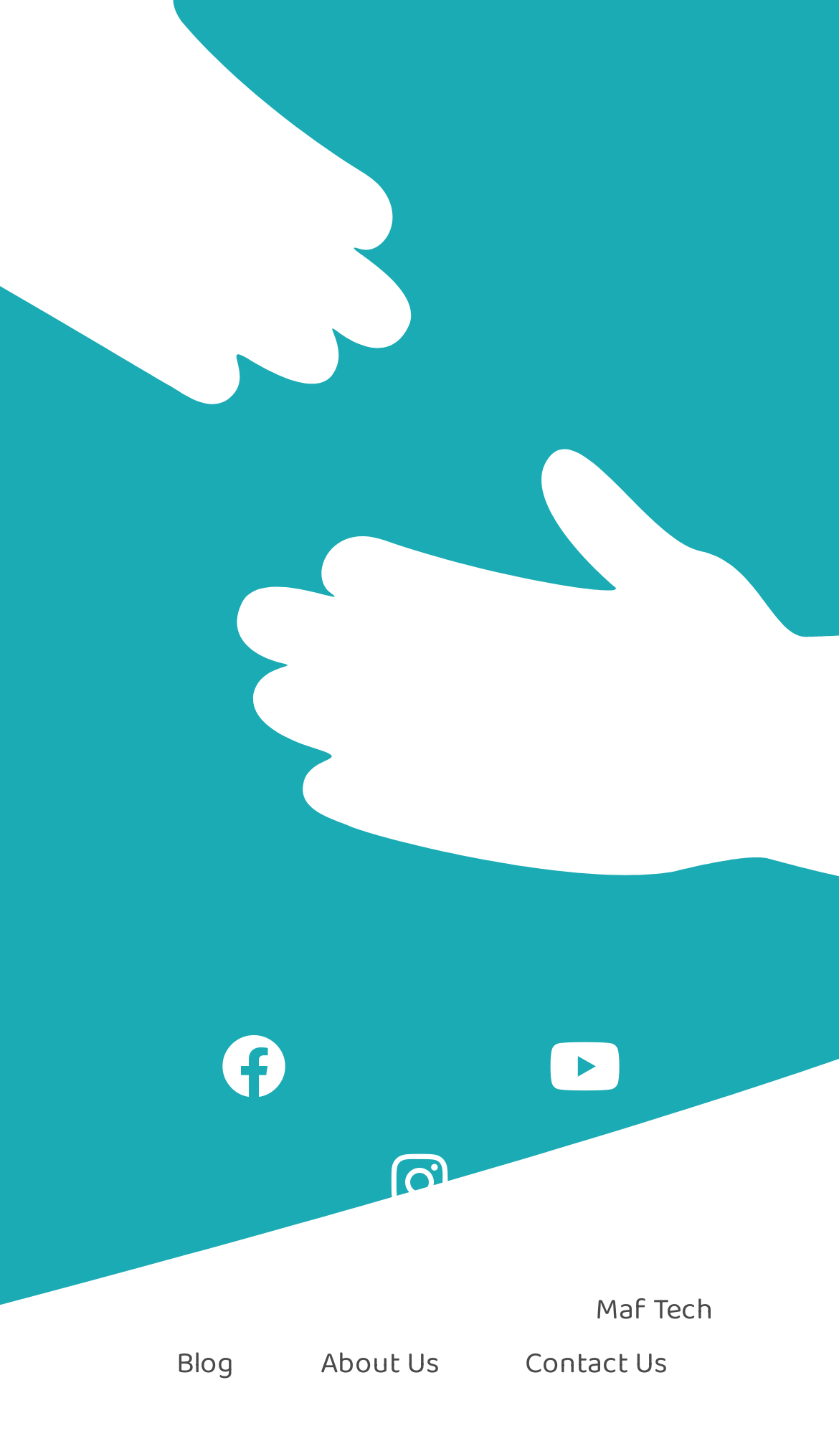Can you specify the bounding box coordinates of the area that needs to be clicked to fulfill the following instruction: "visit Facebook page"?

[0.233, 0.692, 0.372, 0.772]